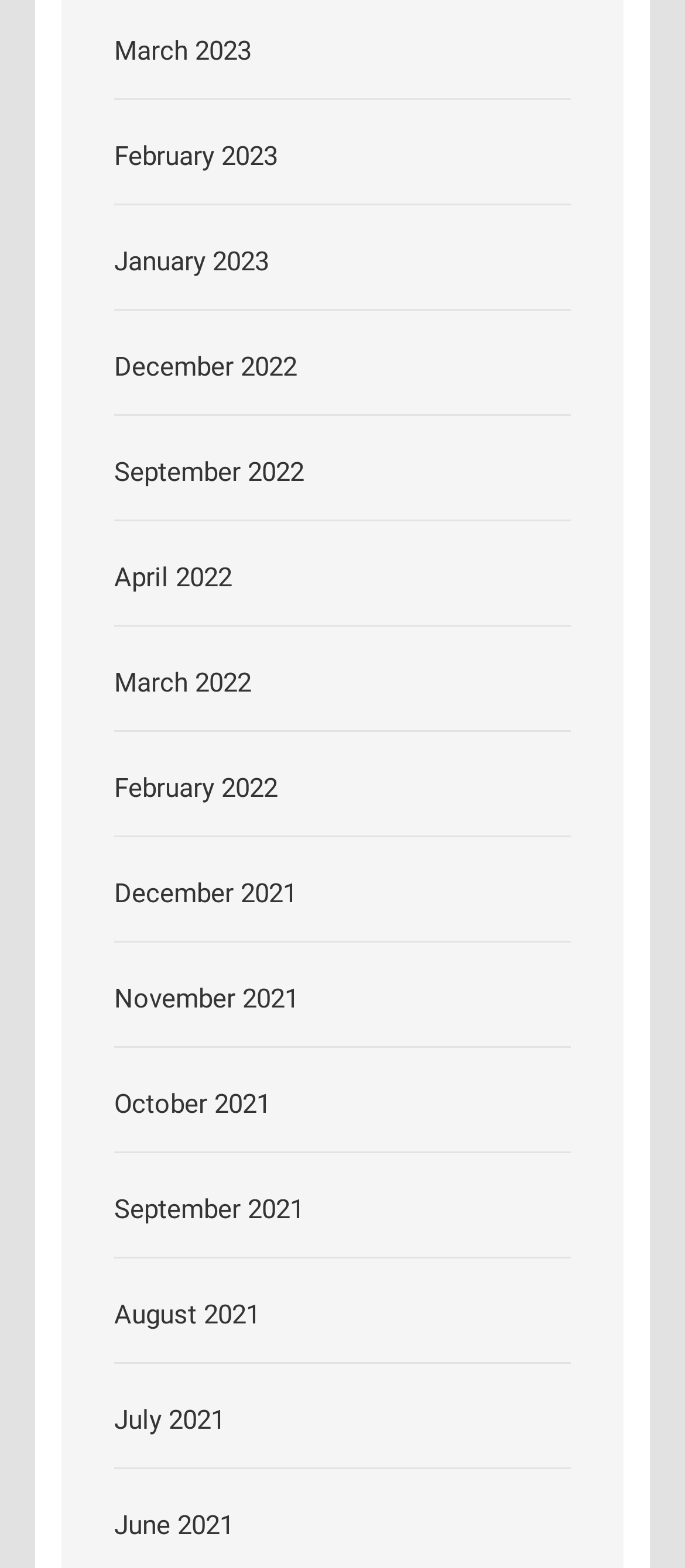How many links are listed in total?
Make sure to answer the question with a detailed and comprehensive explanation.

I can count the total number of links listed, which are 13 in total. These links correspond to different months across various years.